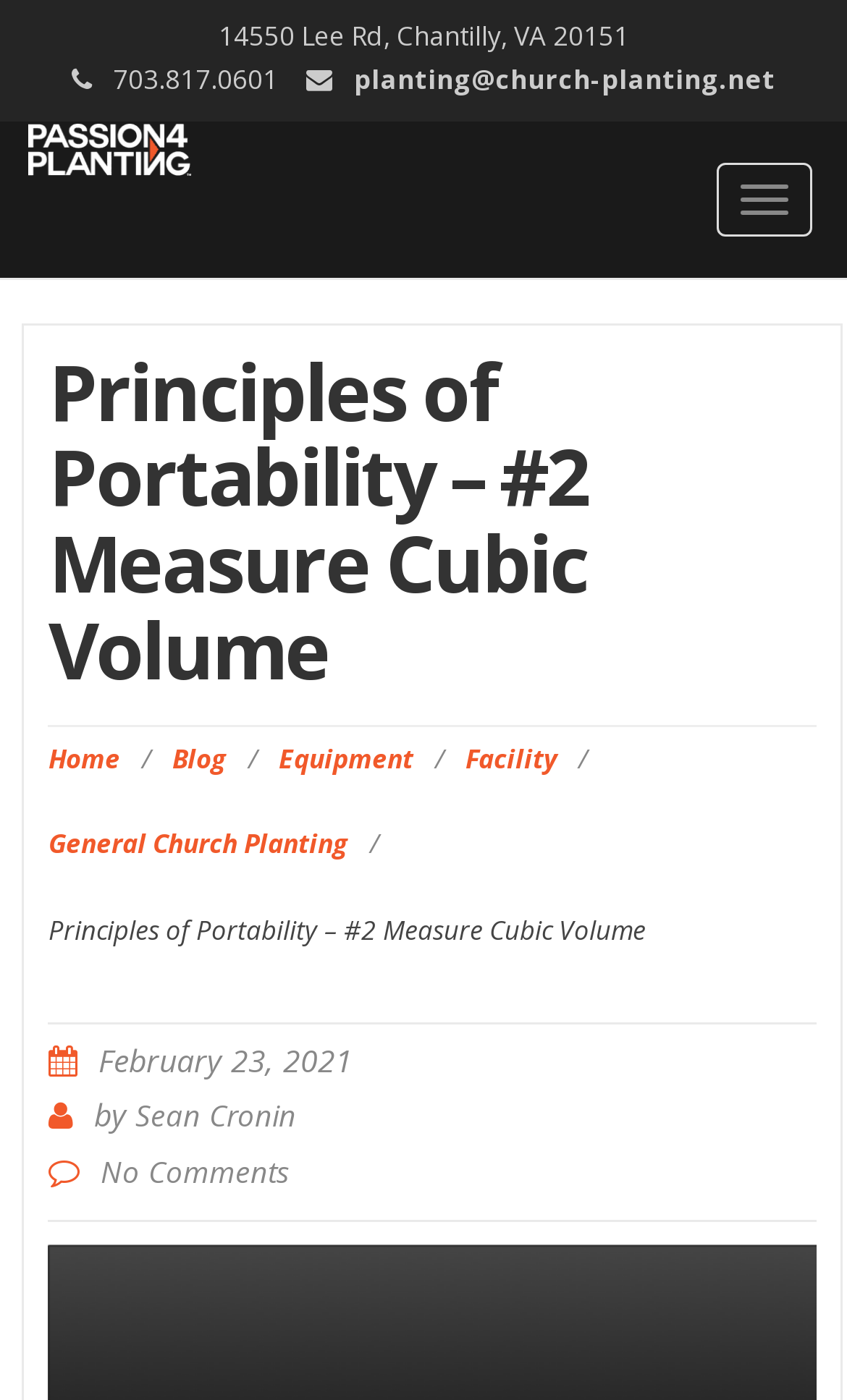Determine the bounding box coordinates of the area to click in order to meet this instruction: "click the phone number".

[0.133, 0.043, 0.328, 0.07]